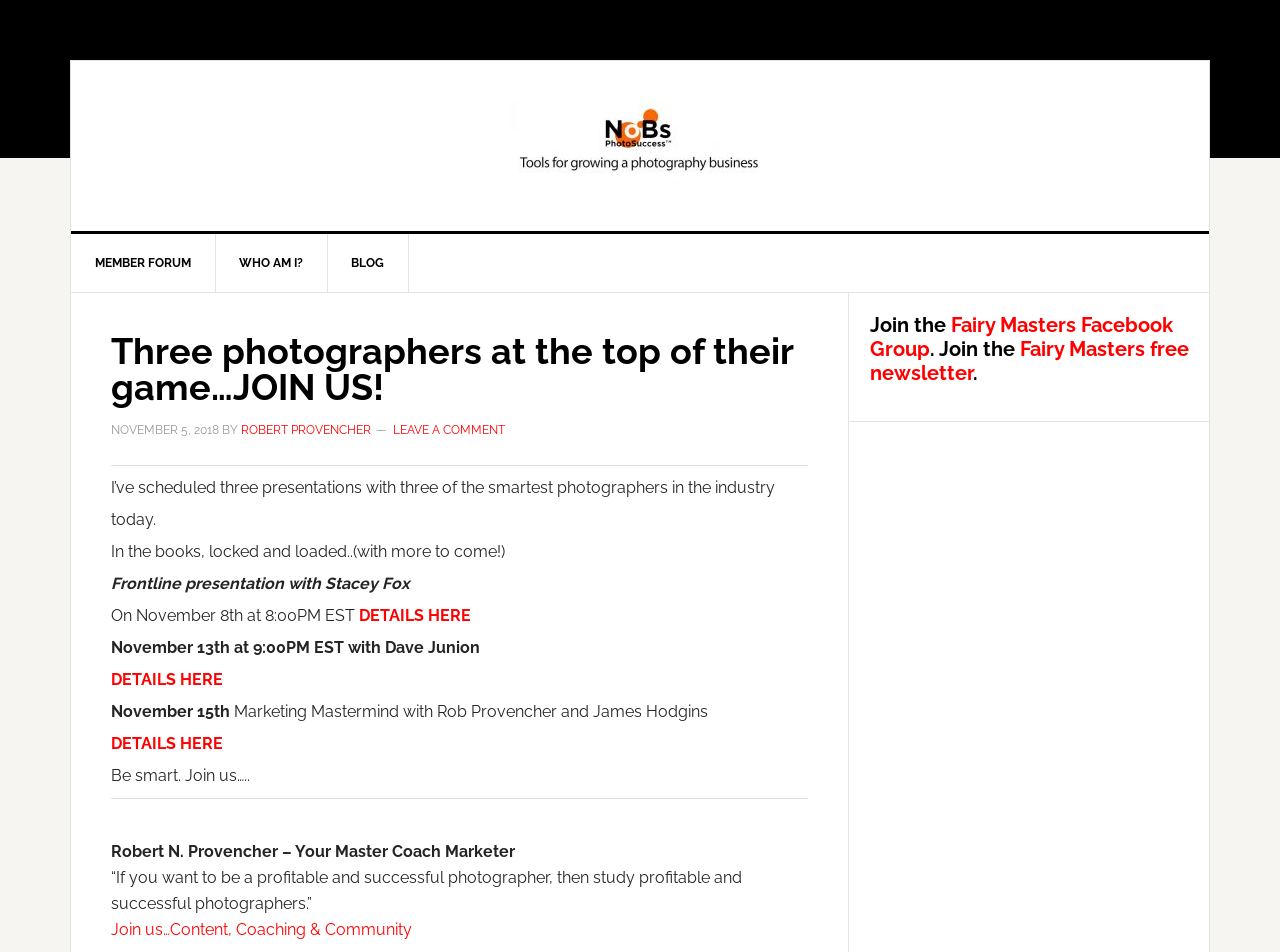Provide a thorough and detailed response to the question by examining the image: 
How many presentations are scheduled?

I counted the number of presentations mentioned in the webpage, which are 'Frontline presentation with Stacey Fox', 'November 13th at 9:00PM EST with Dave Junion', and 'November 15th Marketing Mastermind with Rob Provencher and James Hodgins'.